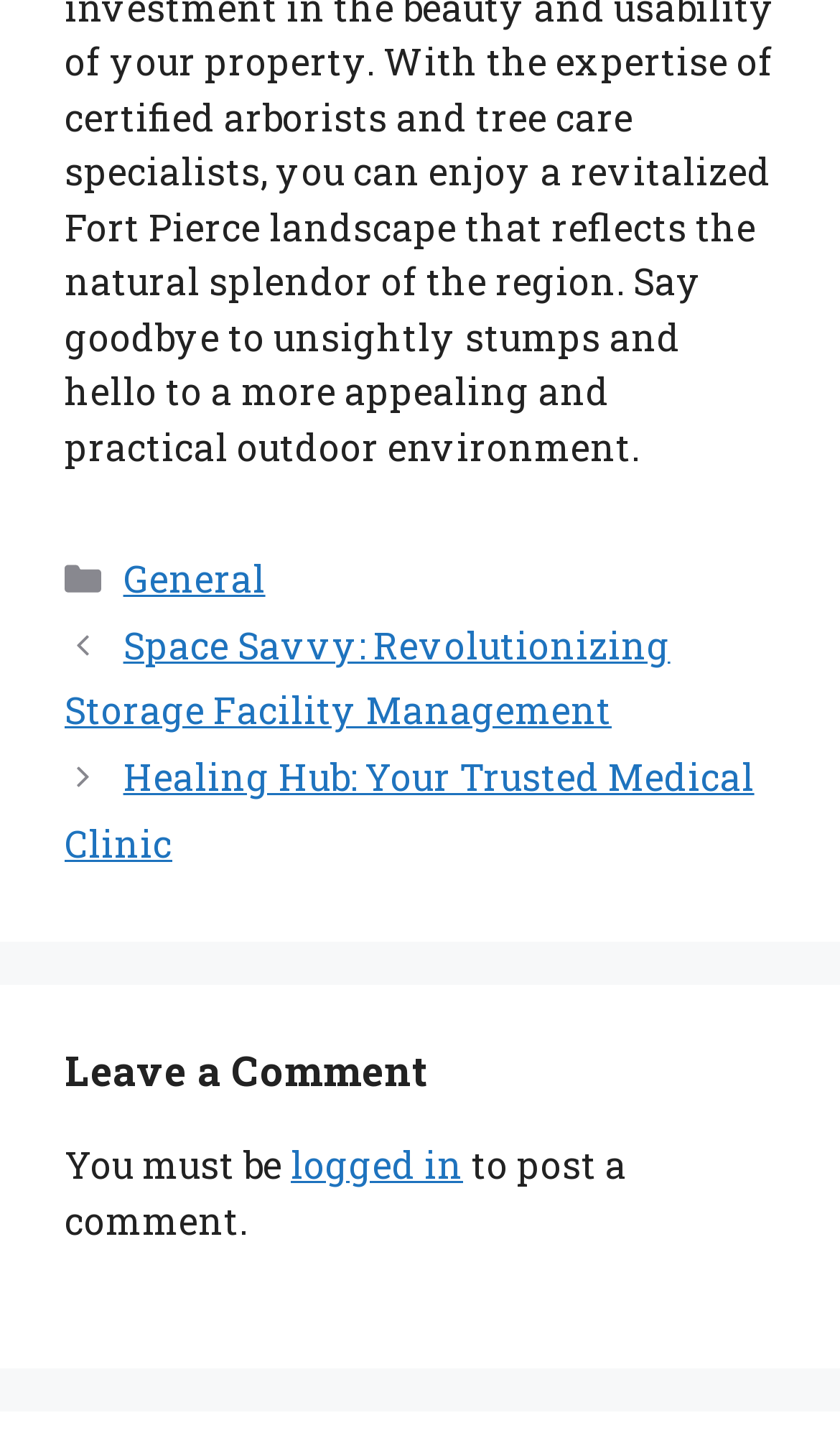Identify the bounding box of the UI element that matches this description: "General".

[0.147, 0.382, 0.316, 0.416]